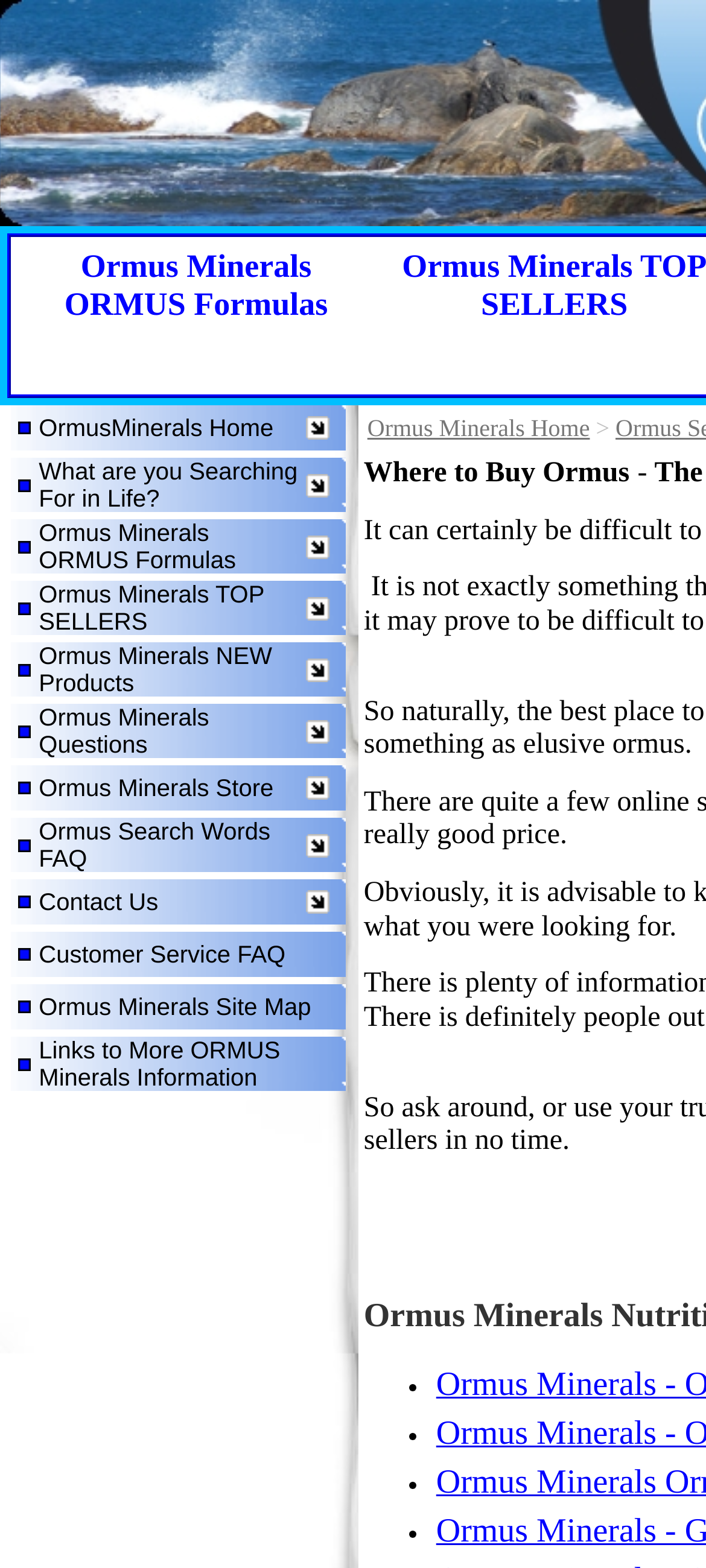Provide an in-depth description of the elements and layout of the webpage.

The webpage is about Ormus Minerals, a company that sells ORMUS formulas. At the top, there is a table with two cells, one containing a link to "Ormus Minerals ORMUS Formulas" and the other is empty. Below this table, there is a larger table with multiple rows, each containing a grid cell with a link to a different Ormus Minerals product or category, such as "OrmusMinerals Home", "What are you Searching For in Life?", "Ormus Minerals ORMUS Formulas", "Ormus Minerals TOP SELLERS", "Ormus Minerals NEW Products", and "Ormus Minerals Questions". Each grid cell also contains an image. The links and images are arranged in a grid-like structure, with each row containing three cells. The webpage appears to be a product catalog or a navigation page for the Ormus Minerals website.